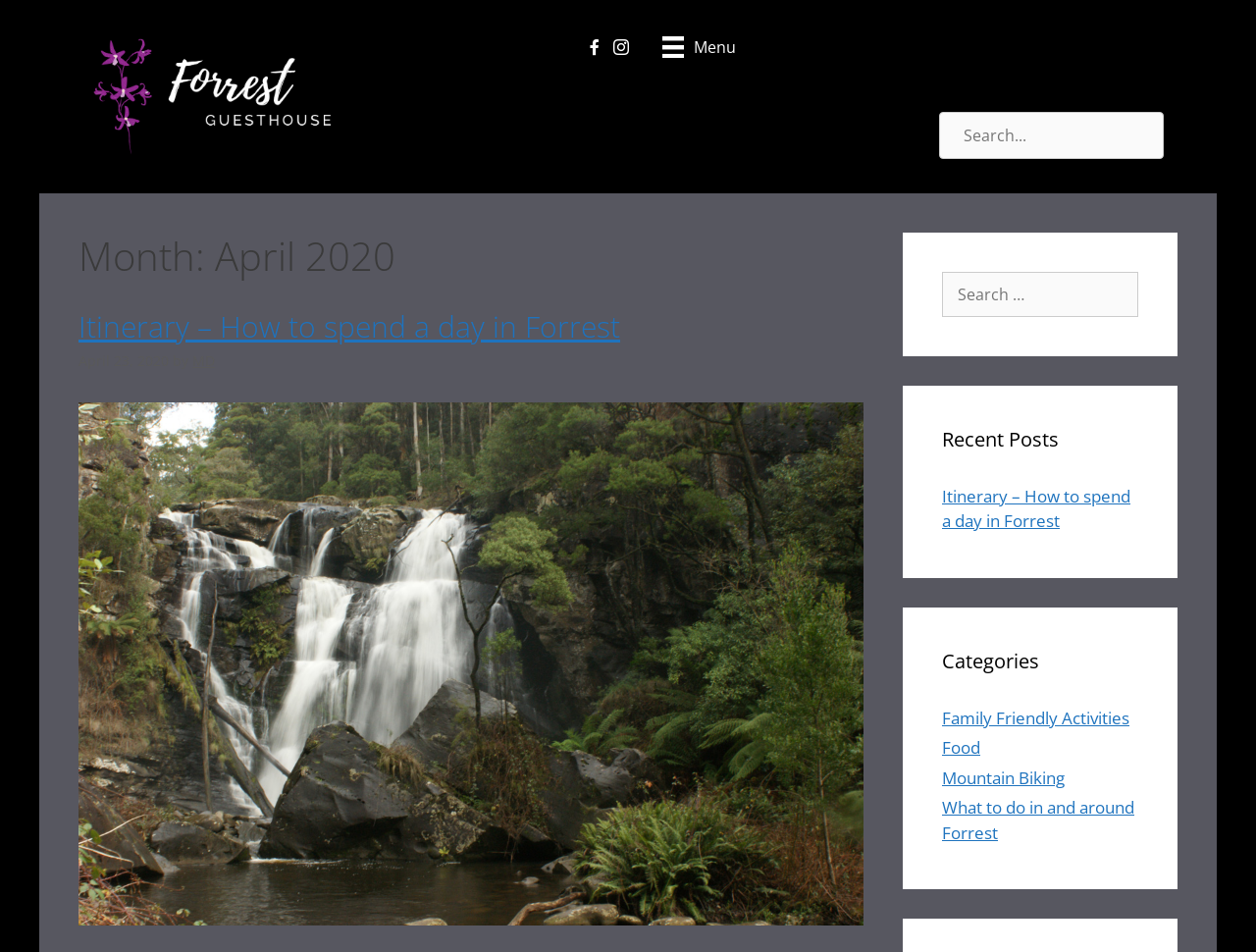Determine the bounding box coordinates of the section I need to click to execute the following instruction: "search something". Provide the coordinates as four float numbers between 0 and 1, i.e., [left, top, right, bottom].

None